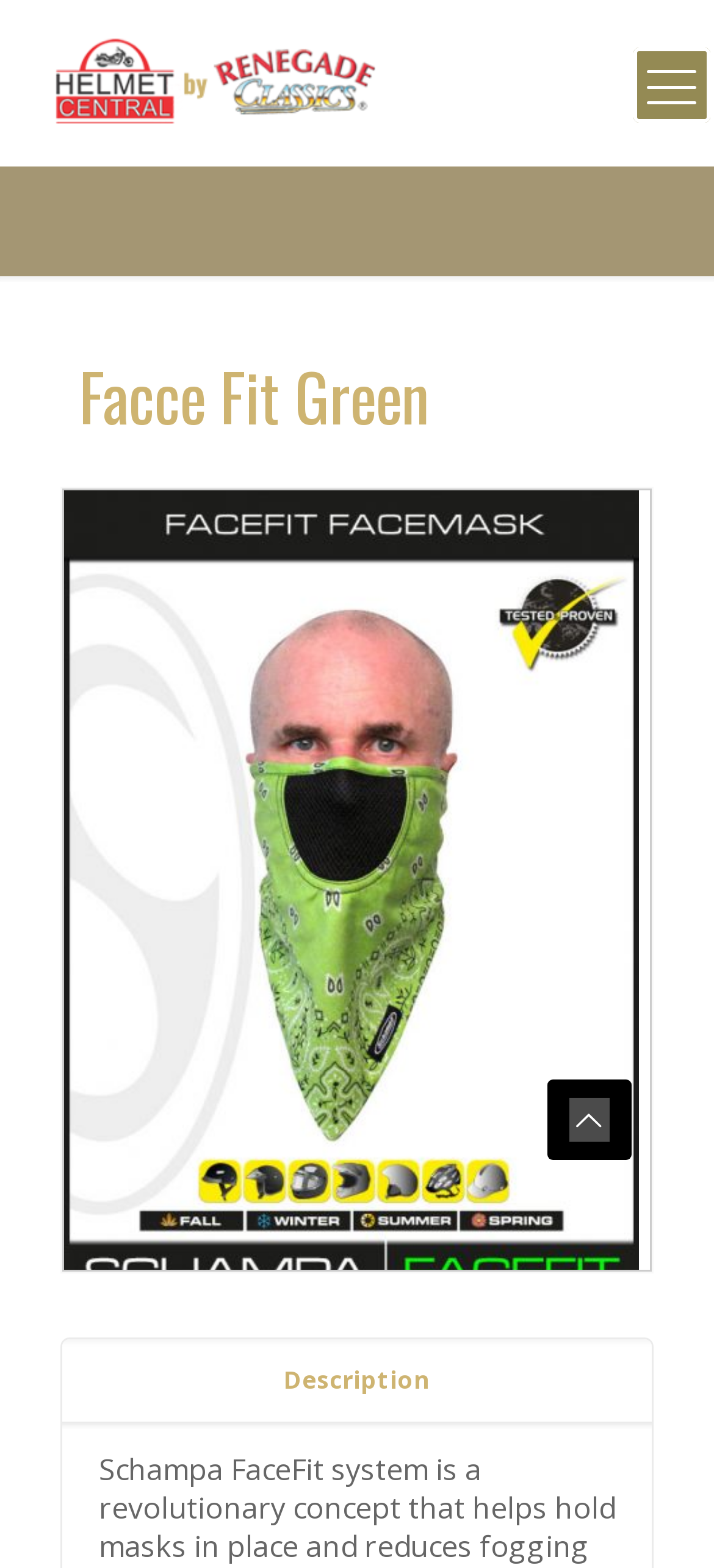Can you look at the image and give a comprehensive answer to the question:
How many tabs are in the tablist?

I found the tablist element with the bounding box coordinates [0.087, 0.854, 0.913, 0.907]. Within this element, I found one tab element with the text content 'Description'. Therefore, there is only one tab in the tablist.